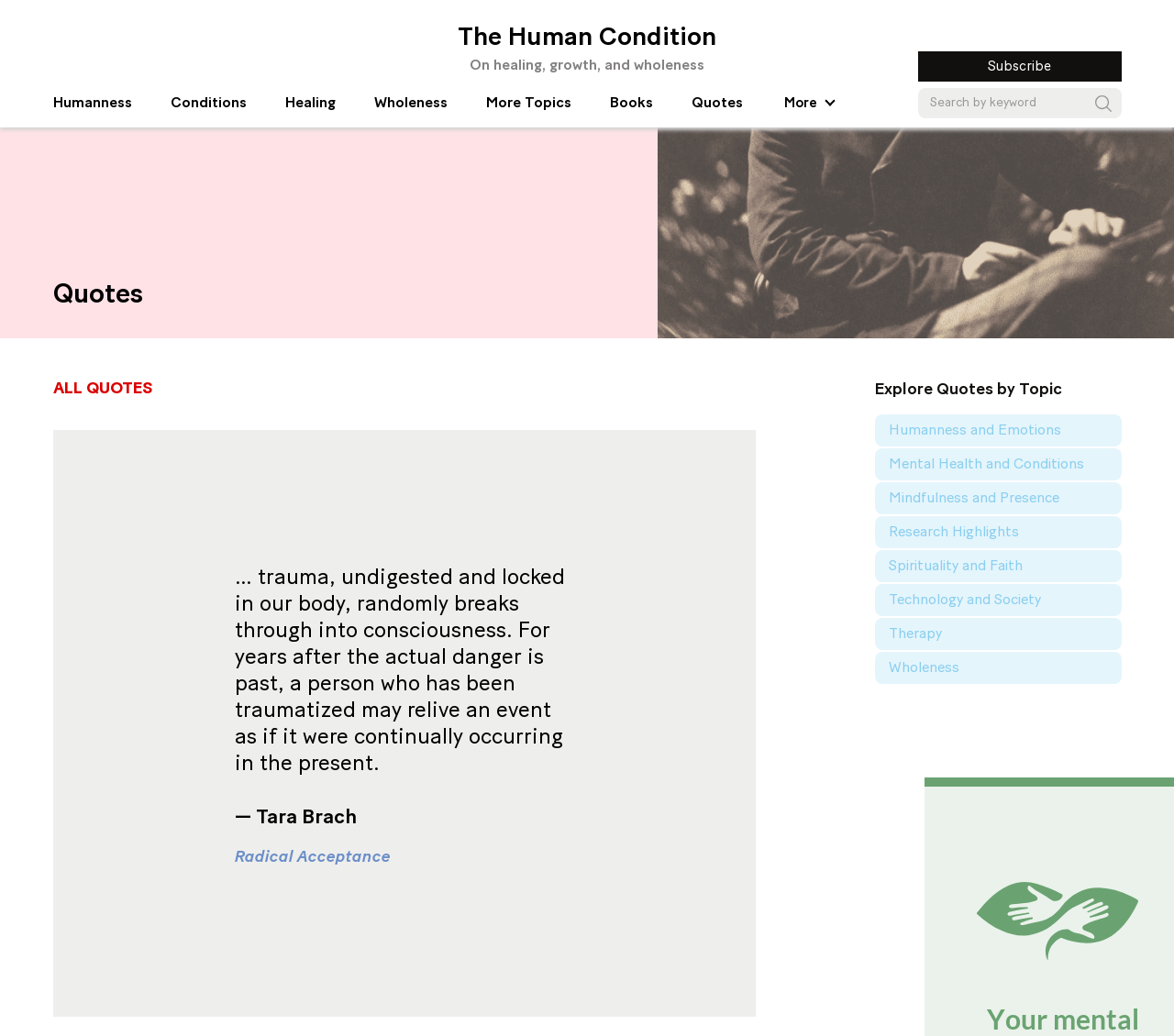Answer the following in one word or a short phrase: 
How many headings are there on the webpage?

5